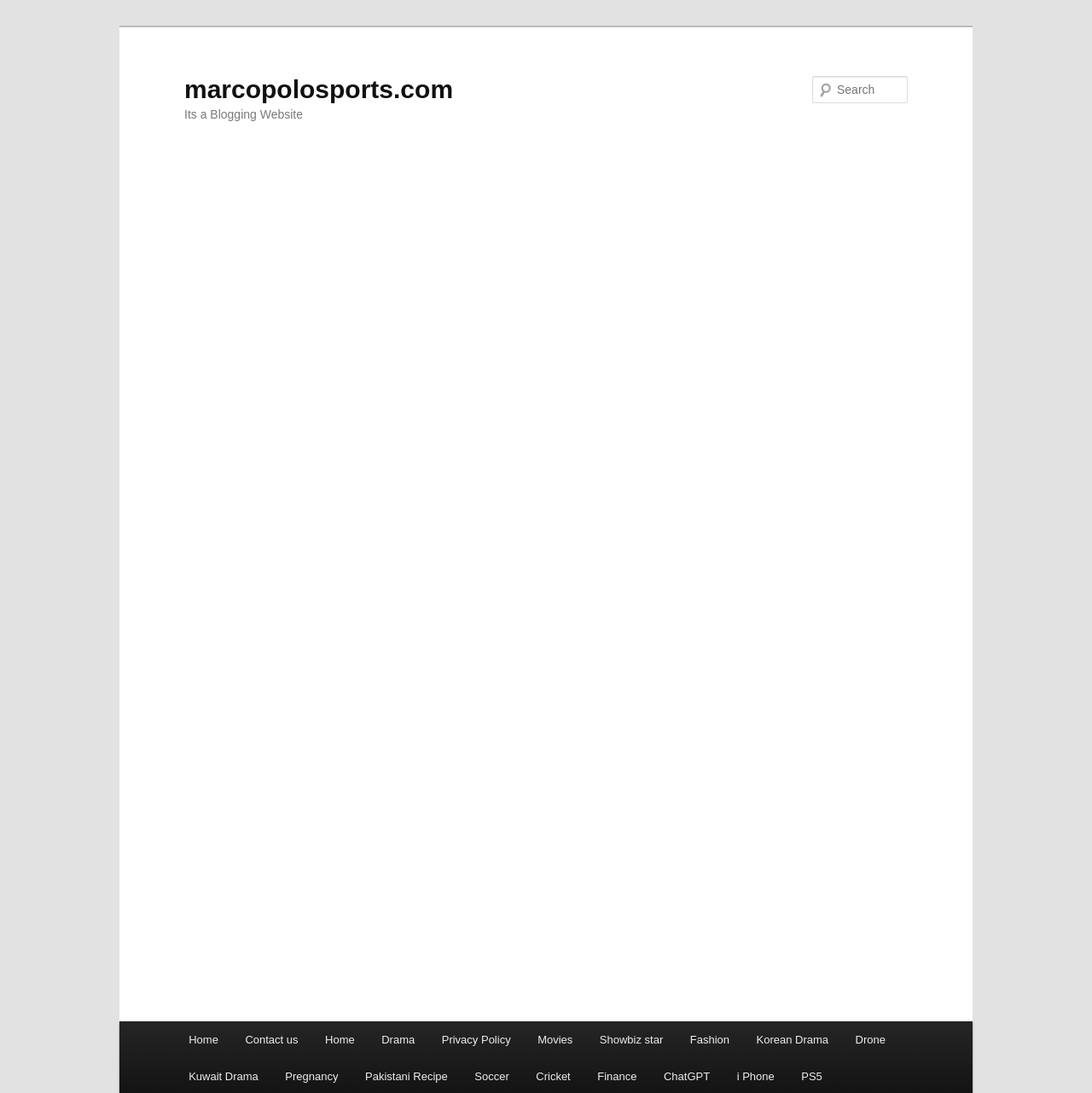What type of website is this?
Based on the visual details in the image, please answer the question thoroughly.

The type of website can be determined from the heading element with the text 'Its a Blogging Website' which is located at the top of the webpage.